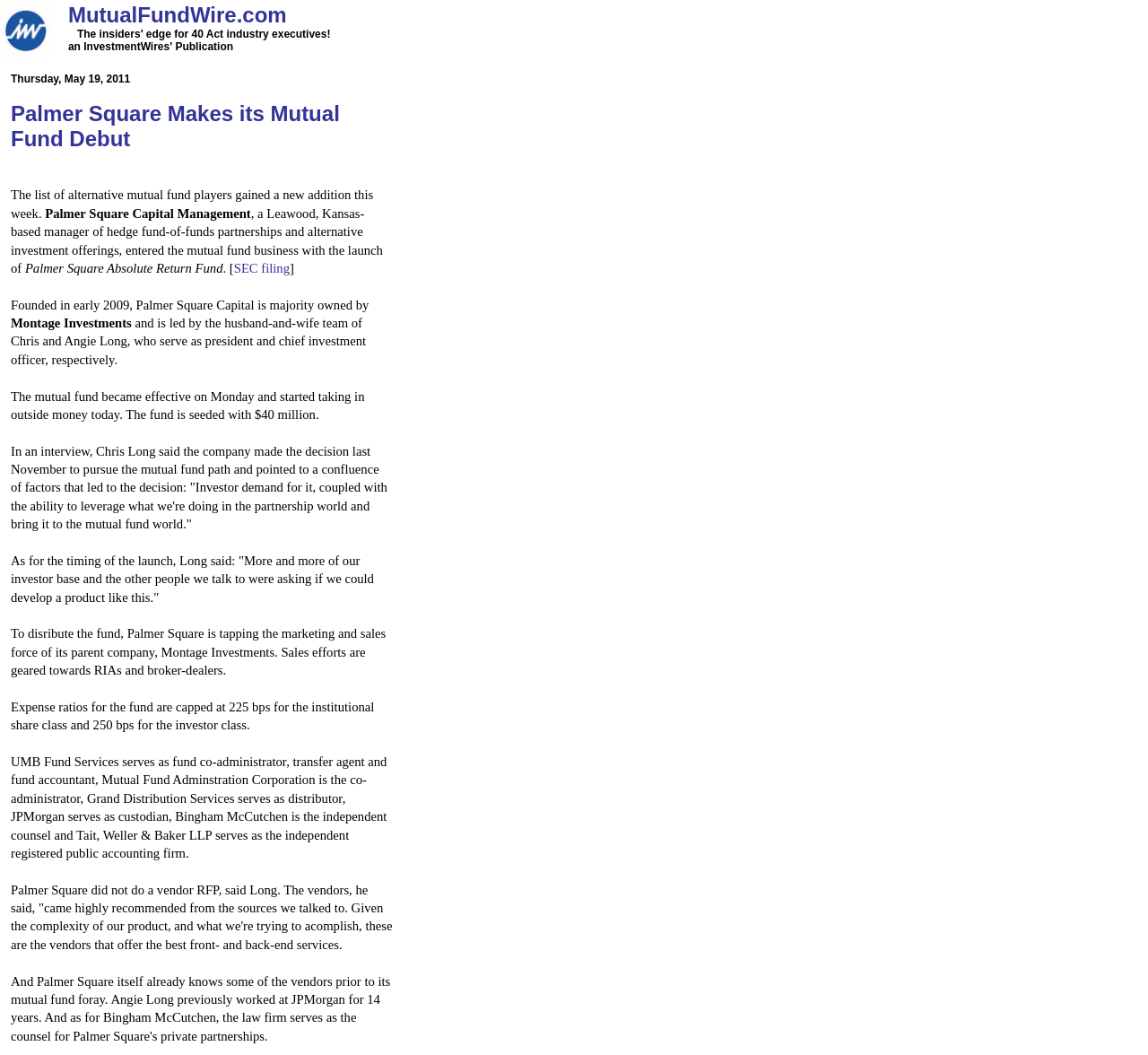Answer the following query with a single word or phrase:
Who is the distributor of the mutual fund?

Grand Distribution Services